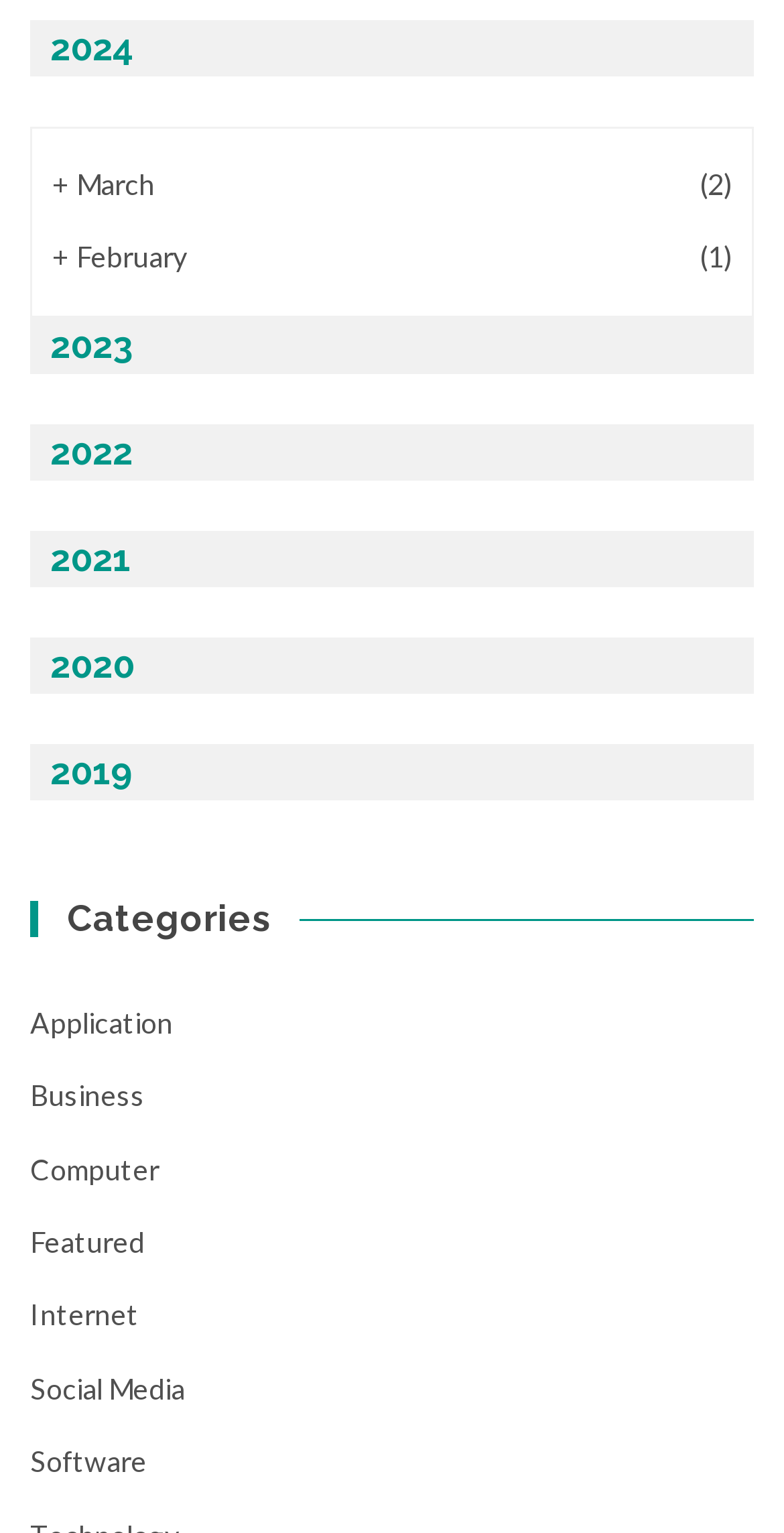Locate the bounding box of the UI element described in the following text: "+ February (1)".

[0.067, 0.145, 0.933, 0.193]